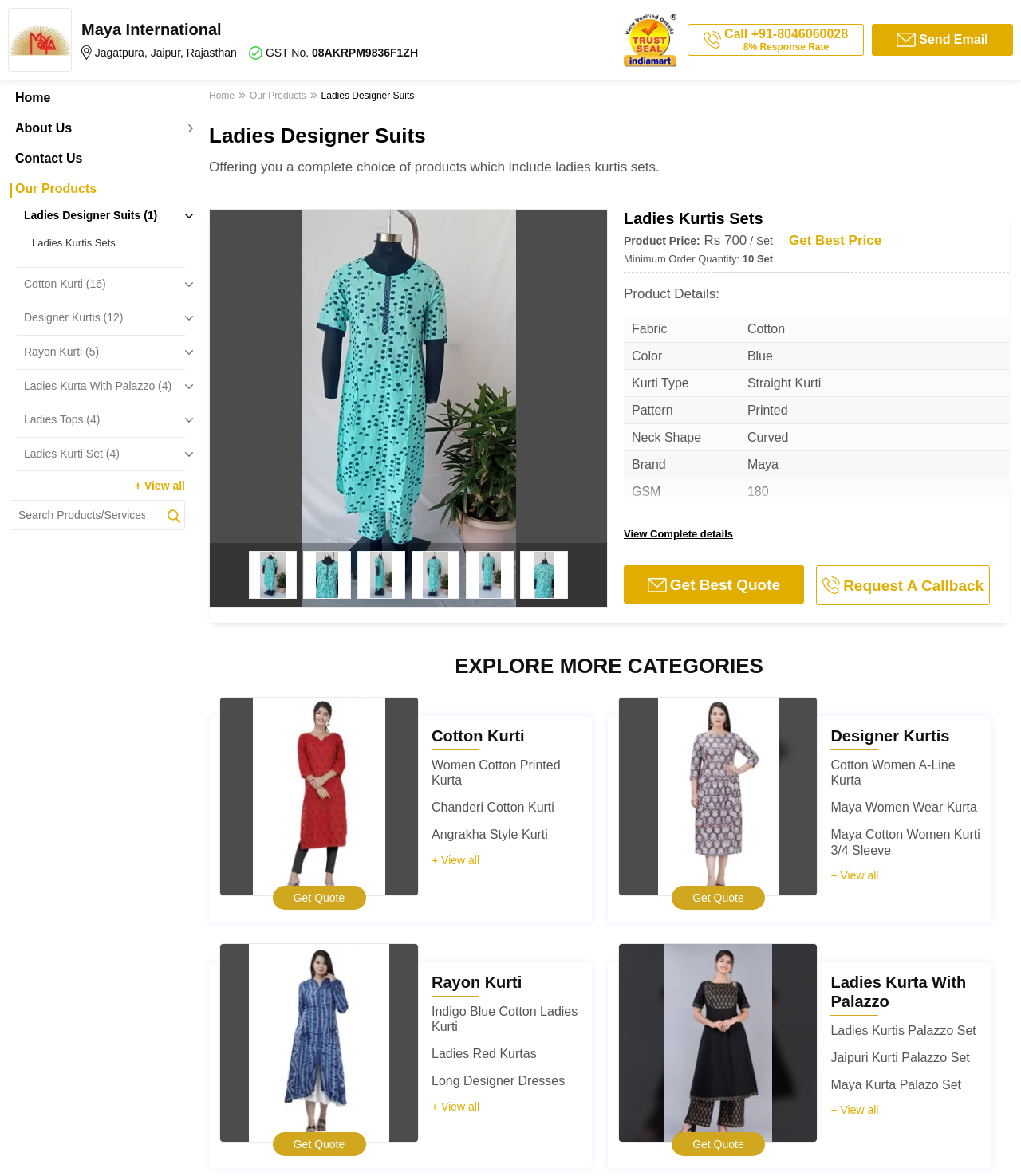Construct a thorough caption encompassing all aspects of the webpage.

The webpage is about Maya International, a manufacturer of ladies' designer suits and kurtis sets. At the top, there is a logo and a link to Maya International, accompanied by a small image. Below this, there is a link to Maya International's location, Jaipur, Rajasthan, with a GST number and two small images.

On the top-right corner, there is a call-to-action button to contact the company, along with a response rate indicator and a send email button. Below this, there are links to the website's home page, about us, and contact us sections.

The main content of the webpage is divided into two sections. The left section has a list of products, including ladies' designer suits, ladies' kurtis sets, cotton kurti, designer kurtis, rayon kurti, ladies' kurta with palazzo, and ladies' tops. Each product has a small image and a link to view more.

The right section has detailed information about a specific product, ladies' kurtis sets. There is a heading, followed by a brief description of the product. Below this, there is a table with product details, including fabric, color, kurti type, pattern, neck shape, brand, and GSM. There is also a section with additional information about the product, including a detailed description and a list of features.

Throughout the webpage, there are several images of ladies' kurtis sets, showcasing different designs and styles. The overall layout is organized, with clear headings and concise text, making it easy to navigate and find information about the products.